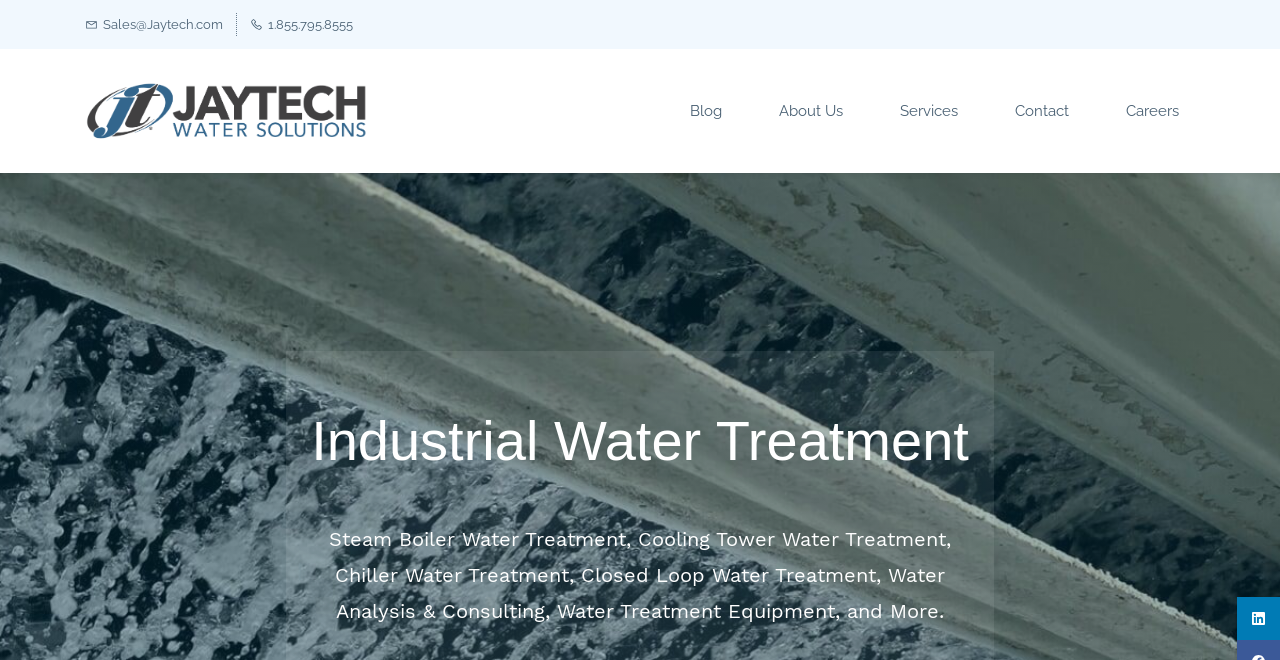Based on the element description Services, identify the bounding box coordinates for the UI element. The coordinates should be in the format (top-left x, top-left y, bottom-right x, bottom-right y) and within the 0 to 1 range.

[0.691, 0.145, 0.761, 0.192]